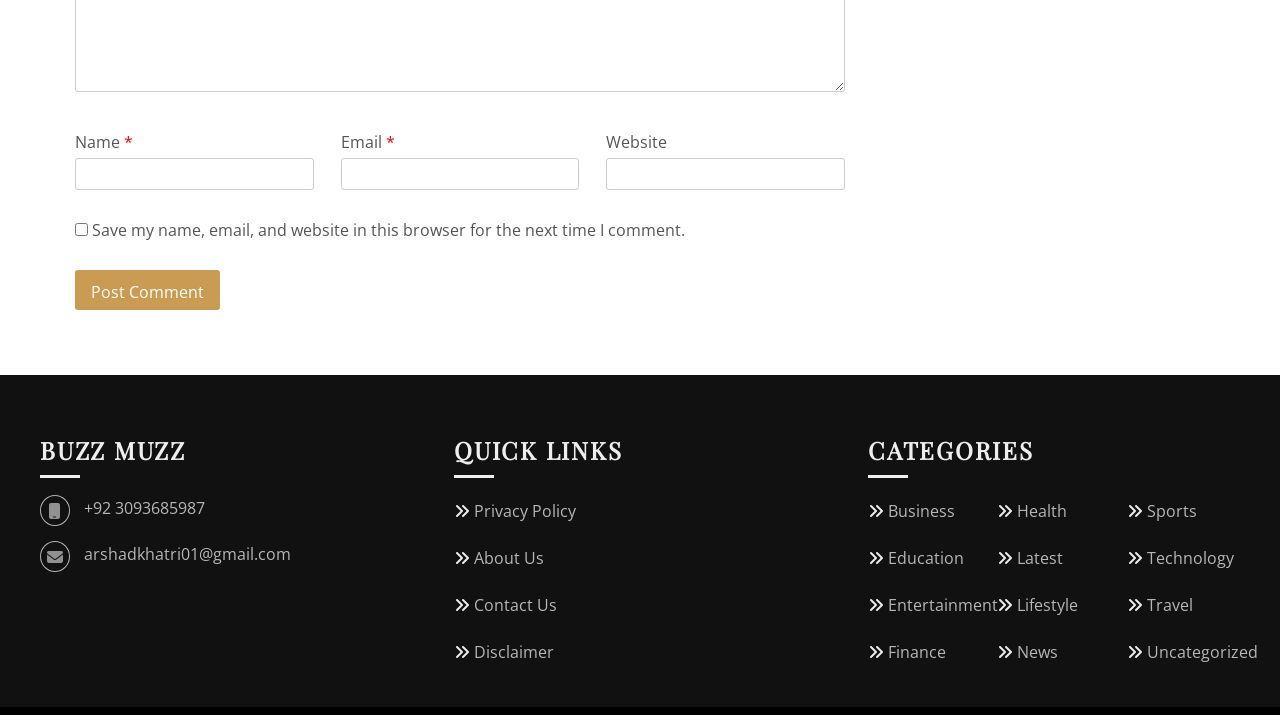Show the bounding box coordinates of the element that should be clicked to complete the task: "Enter your name".

[0.059, 0.221, 0.245, 0.266]